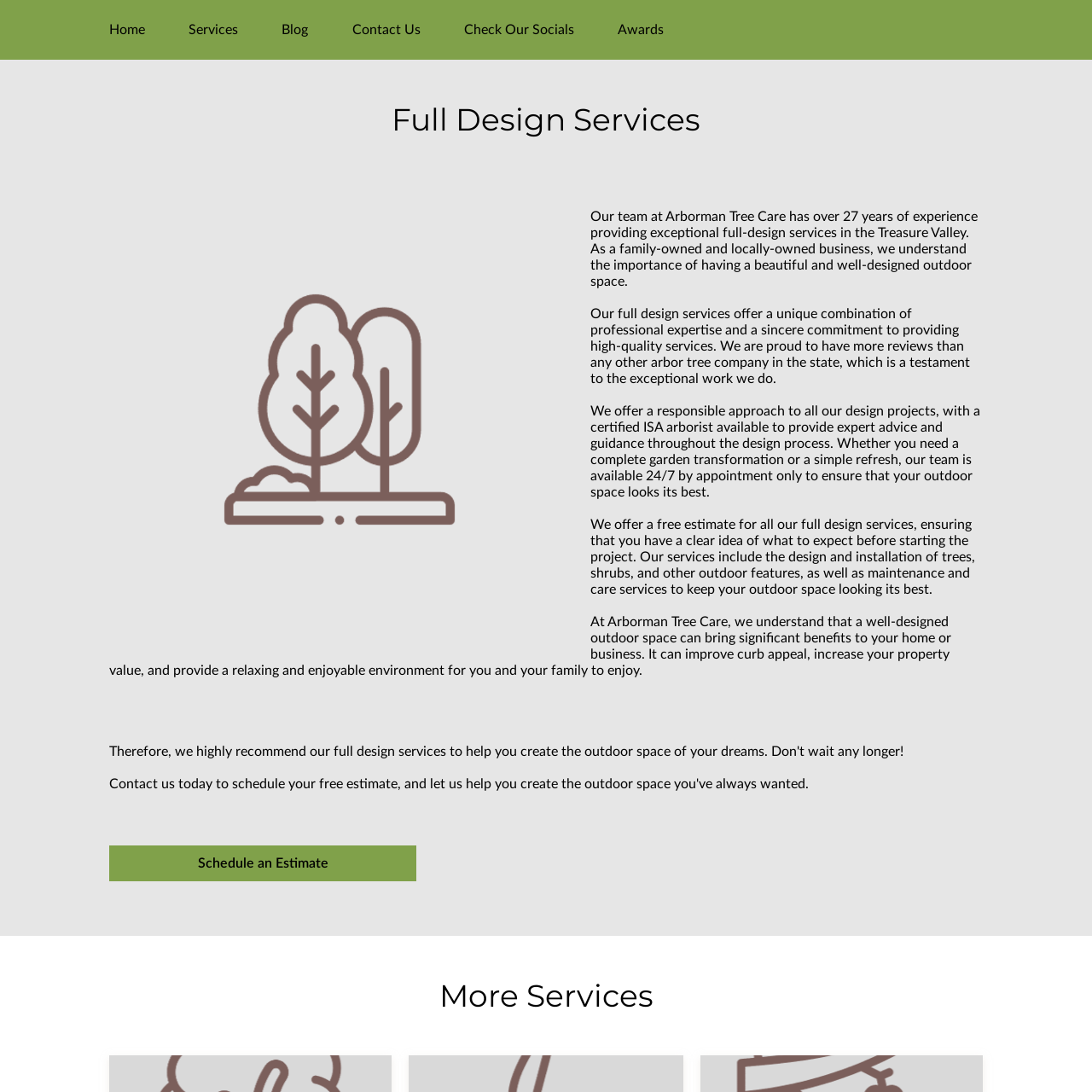From the element description: "Blog", extract the bounding box coordinates of the UI element. The coordinates should be expressed as four float numbers between 0 and 1, in the order [left, top, right, bottom].

[0.258, 0.02, 0.282, 0.035]